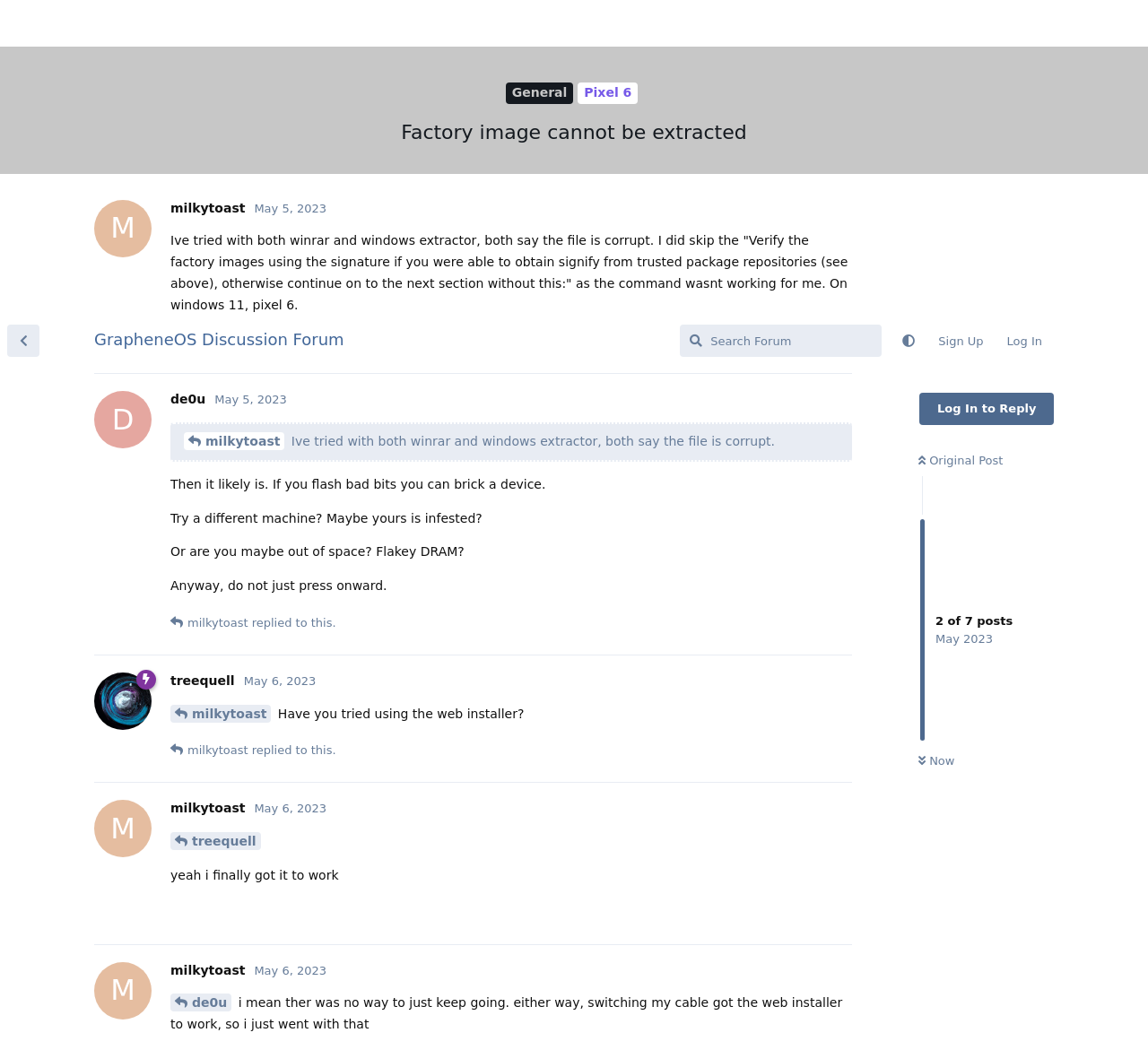Find the bounding box coordinates of the UI element according to this description: "milkytoast".

[0.163, 0.283, 0.216, 0.299]